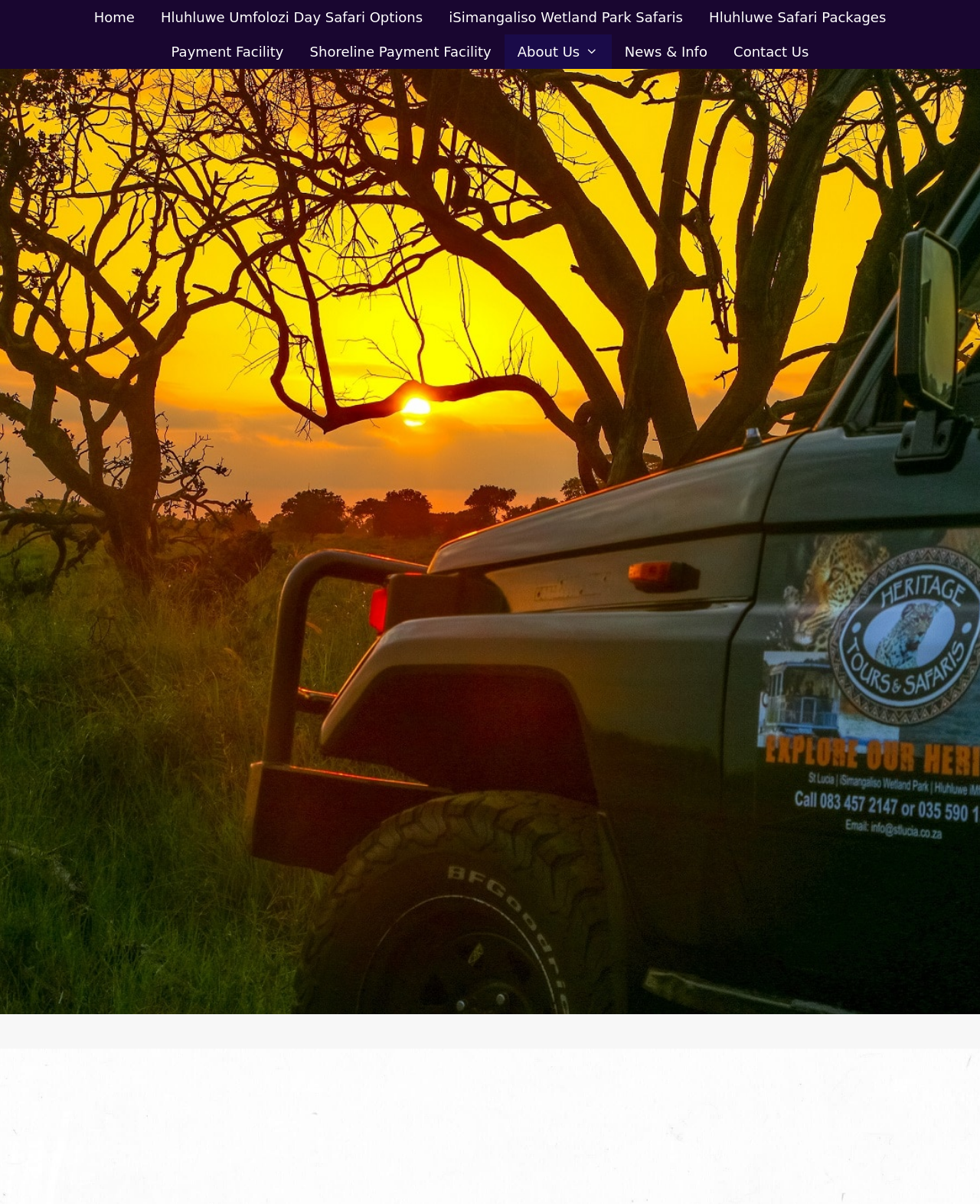Please give a succinct answer to the question in one word or phrase:
How many safari options are listed in the navigation menu?

3